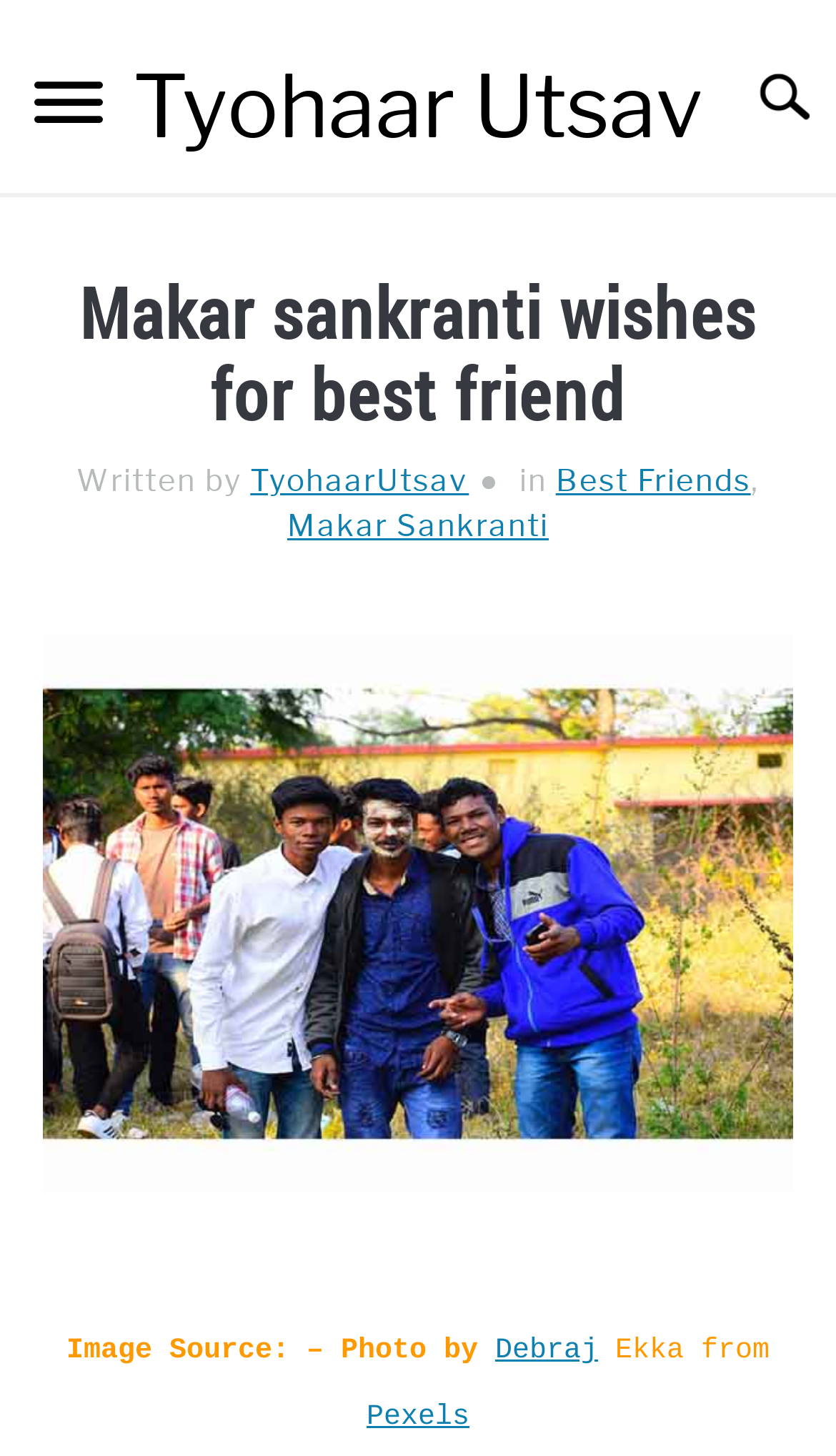Identify the bounding box coordinates for the element you need to click to achieve the following task: "Read the article about Makar Sankranti wishes for best friend". The coordinates must be four float values ranging from 0 to 1, formatted as [left, top, right, bottom].

[0.051, 0.187, 0.949, 0.3]